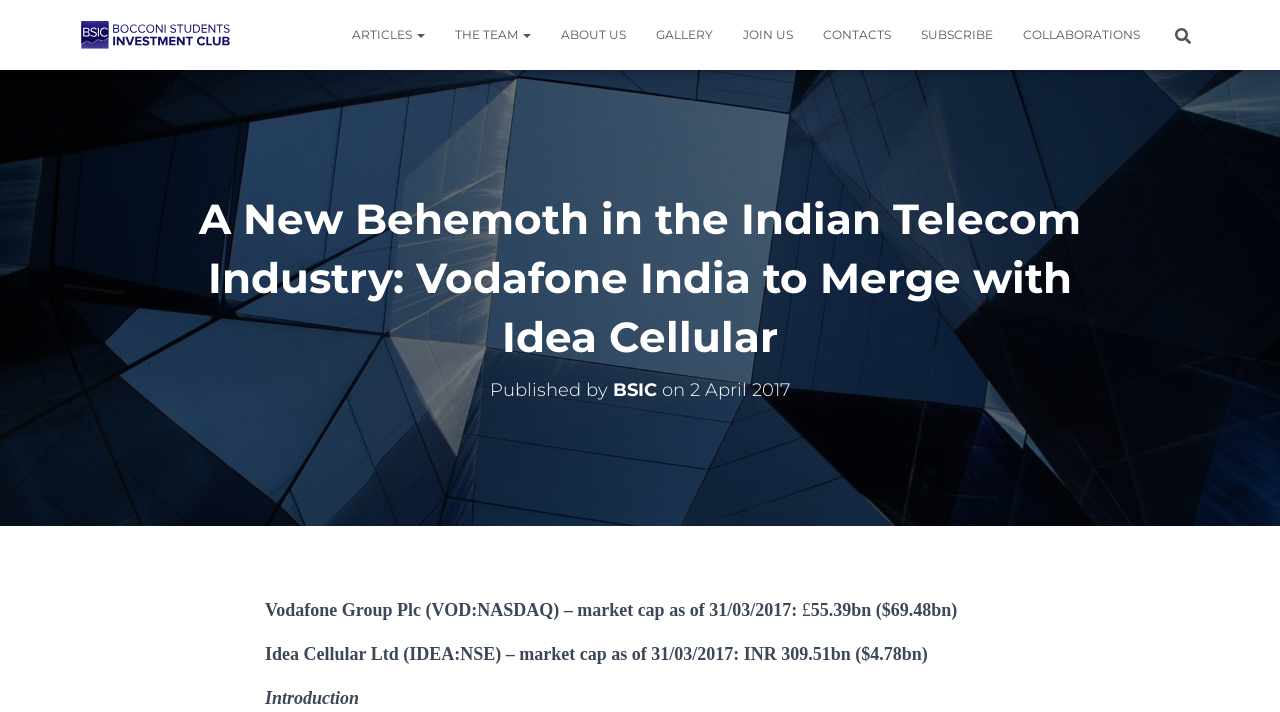Specify the bounding box coordinates of the region I need to click to perform the following instruction: "Search for articles". The coordinates must be four float numbers in the range of 0 to 1, i.e., [left, top, right, bottom].

[0.906, 0.014, 0.914, 0.088]